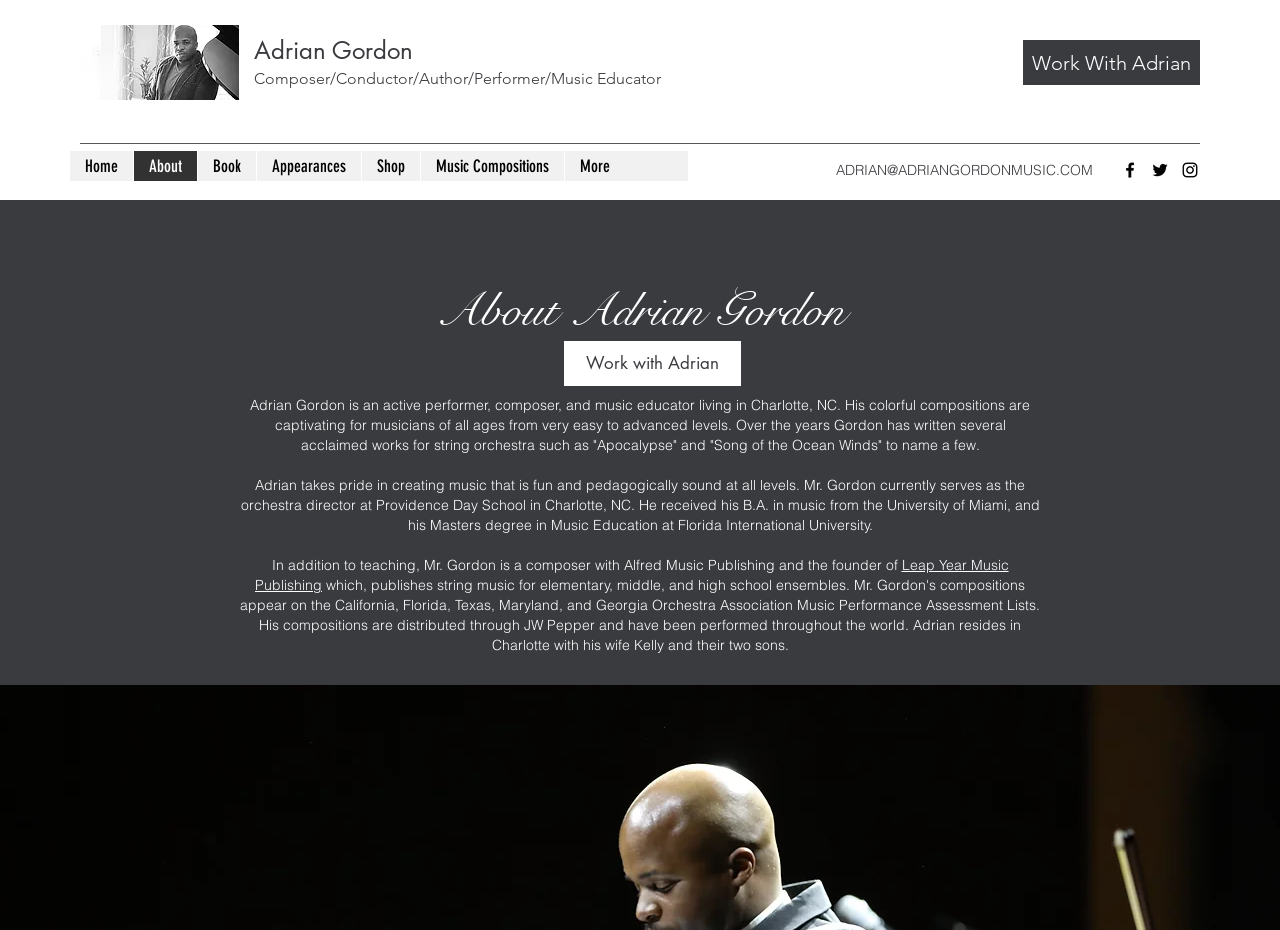Please determine the bounding box coordinates for the element that should be clicked to follow these instructions: "Click the 'Contact Us' link".

None